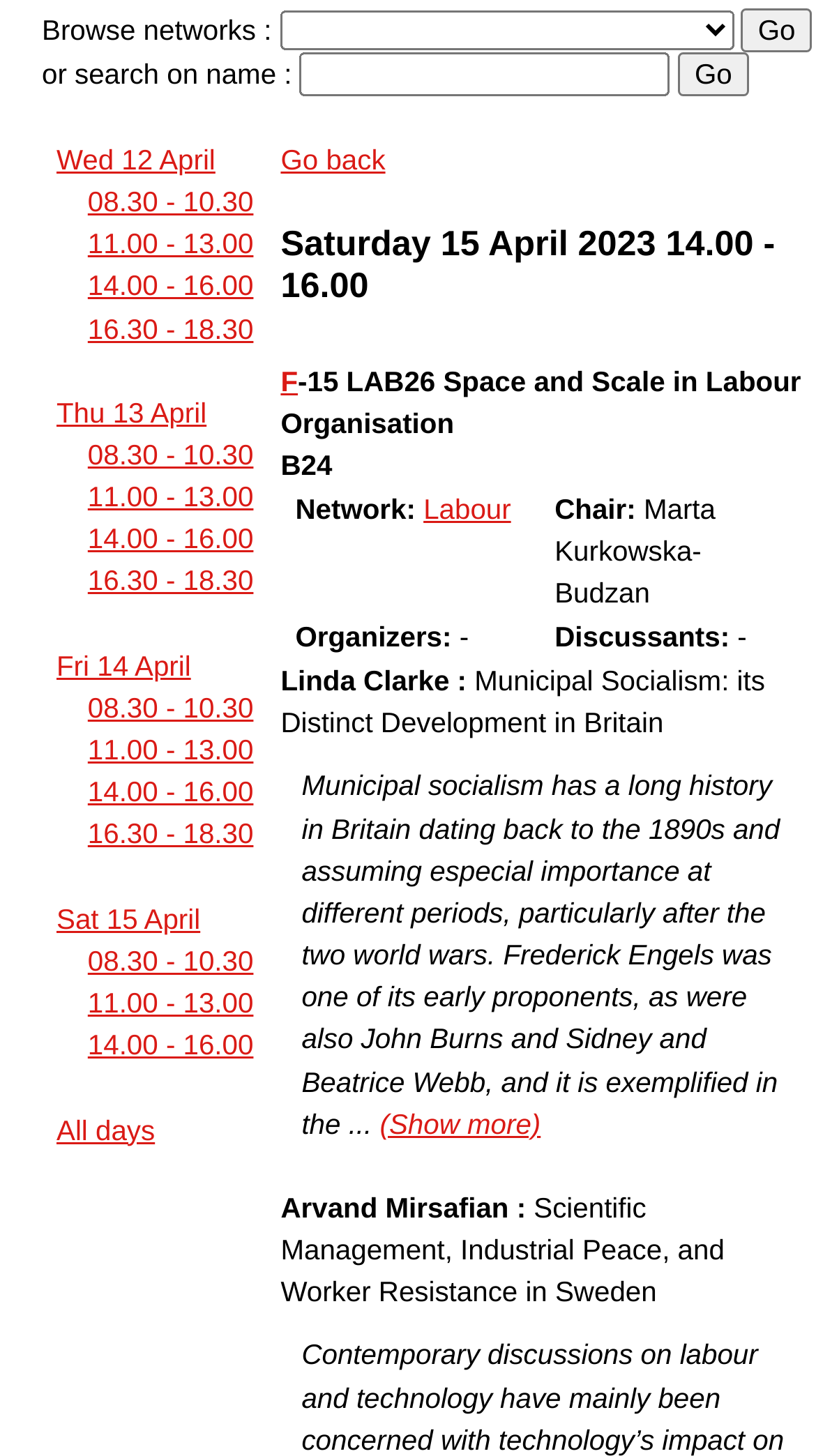Give the bounding box coordinates for the element described as: "Wed 12 April".

[0.069, 0.099, 0.264, 0.121]